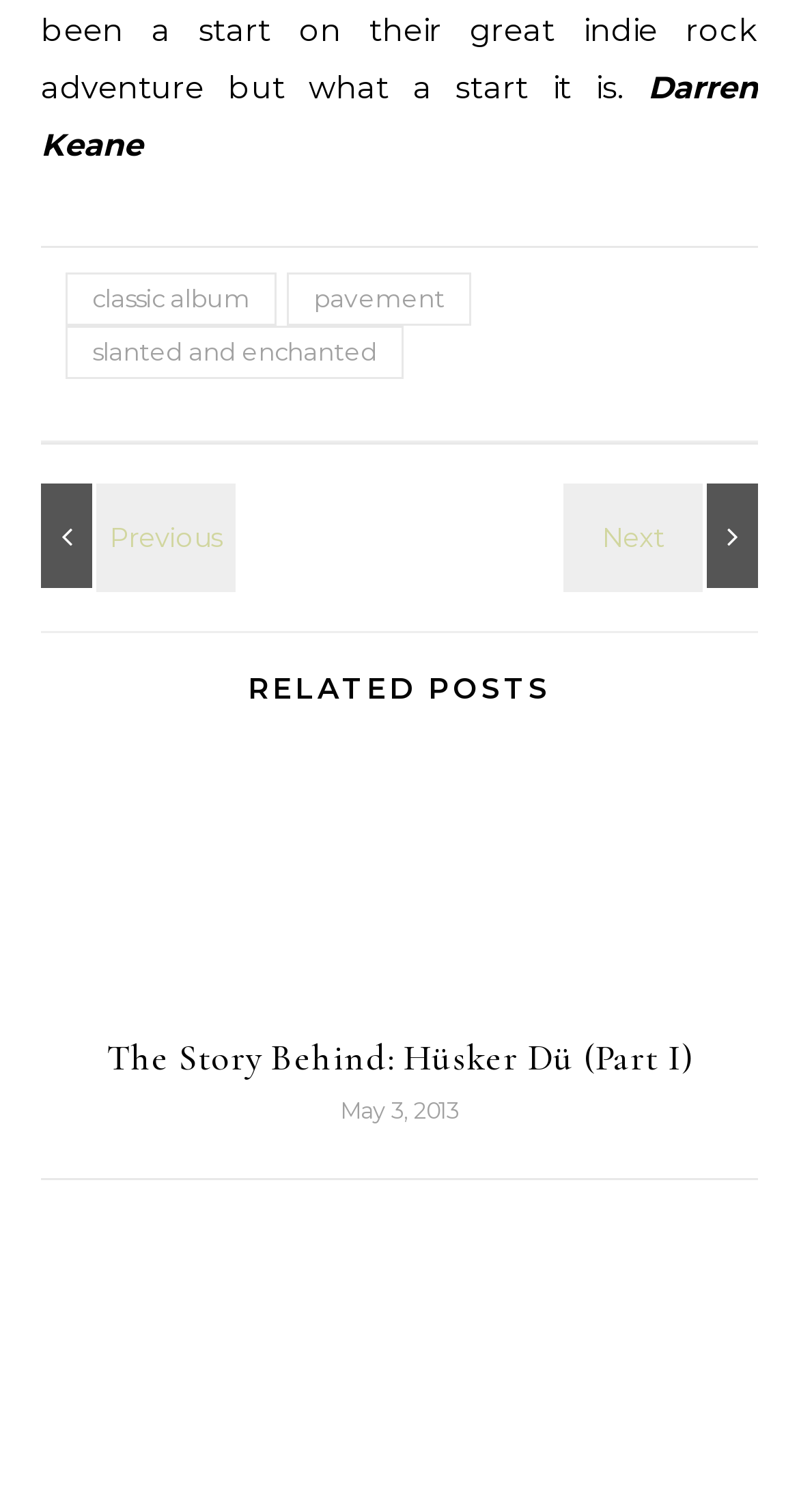Respond with a single word or short phrase to the following question: 
What is the date of the related post?

May 3, 2013